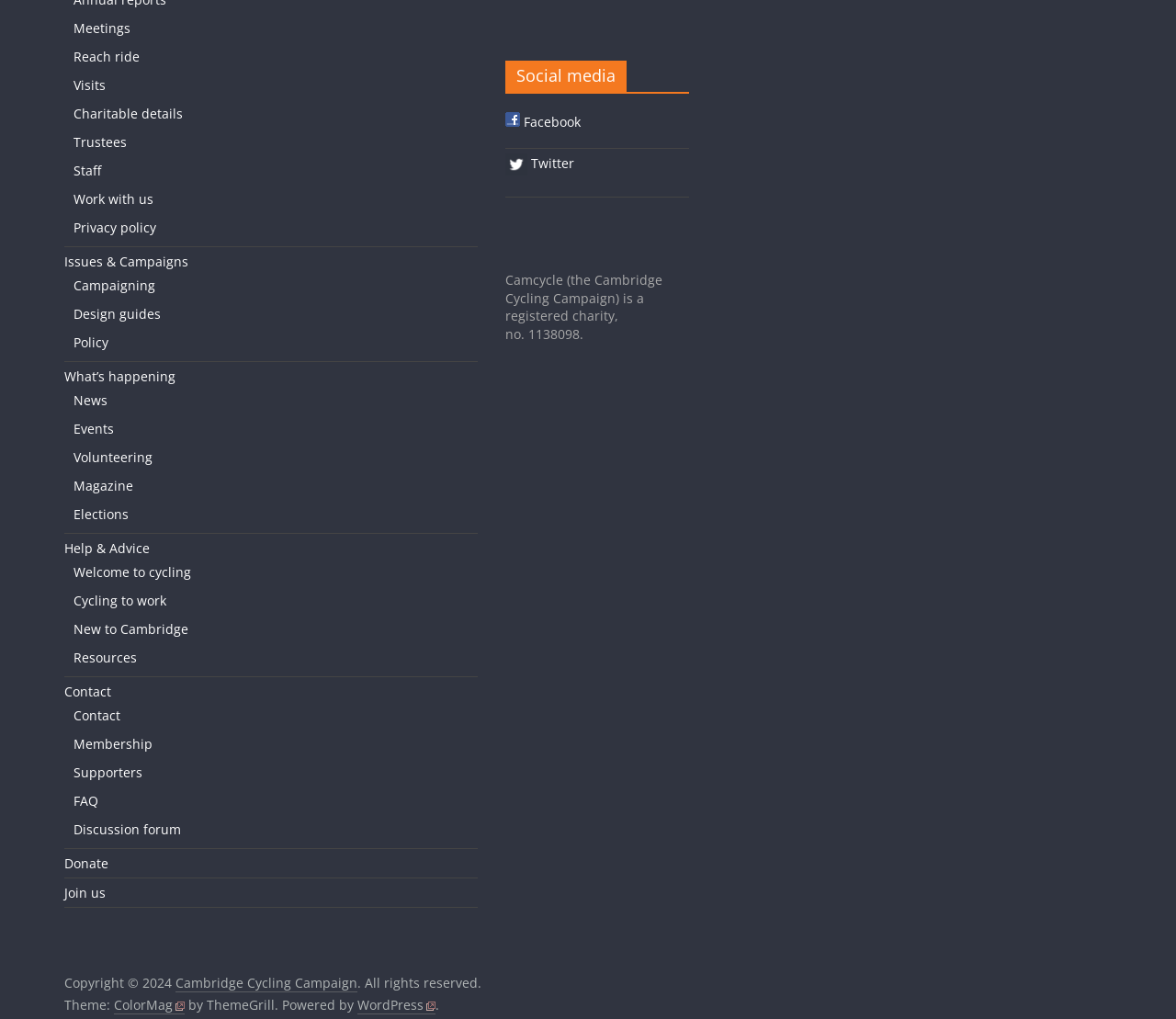Locate the UI element described as follows: "Privacy policy". Return the bounding box coordinates as four float numbers between 0 and 1 in the order [left, top, right, bottom].

[0.062, 0.215, 0.133, 0.232]